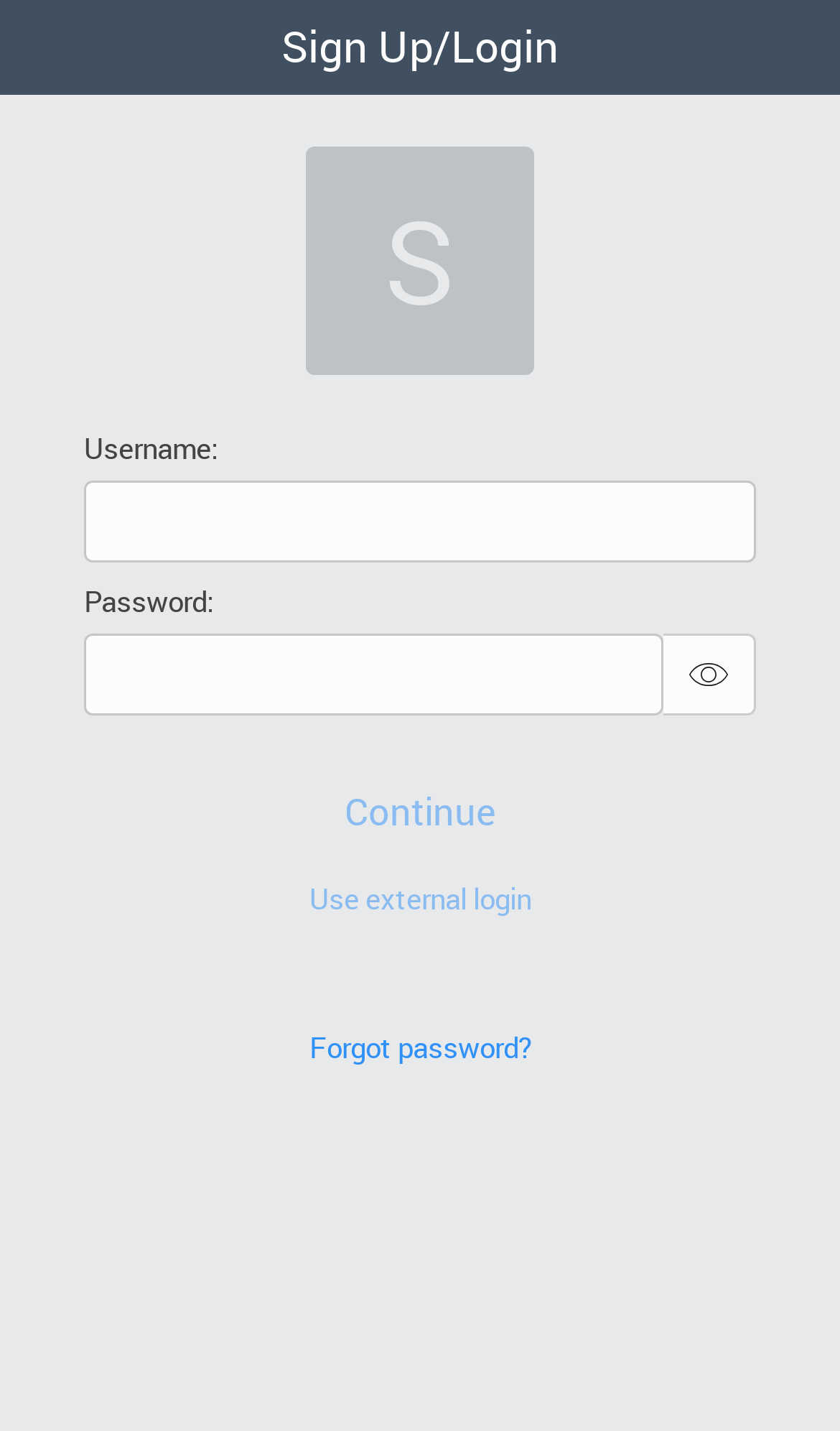Locate the bounding box coordinates of the UI element described by: "Forgot password?". The bounding box coordinates should consist of four float numbers between 0 and 1, i.e., [left, top, right, bottom].

[0.353, 0.717, 0.647, 0.749]